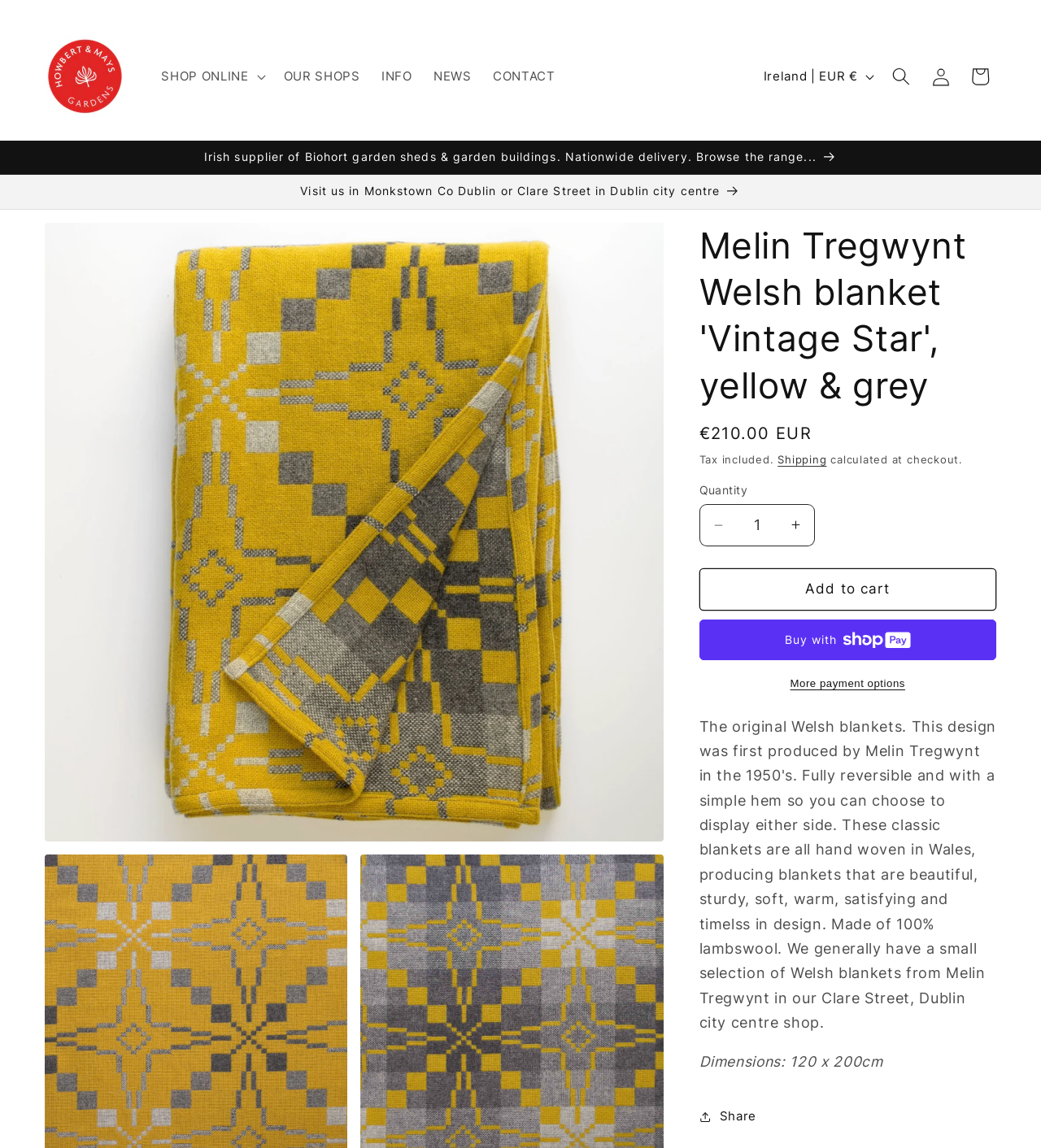Answer in one word or a short phrase: 
What is the dimension of the blanket?

120 x 200cm